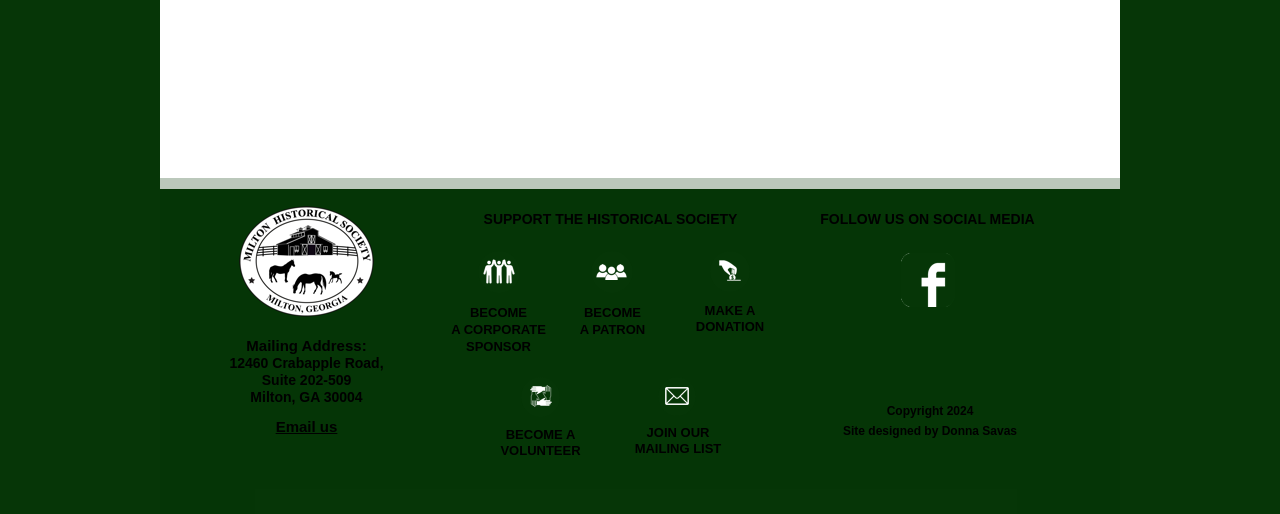What is the year of the copyright?
Refer to the image and provide a one-word or short phrase answer.

2024